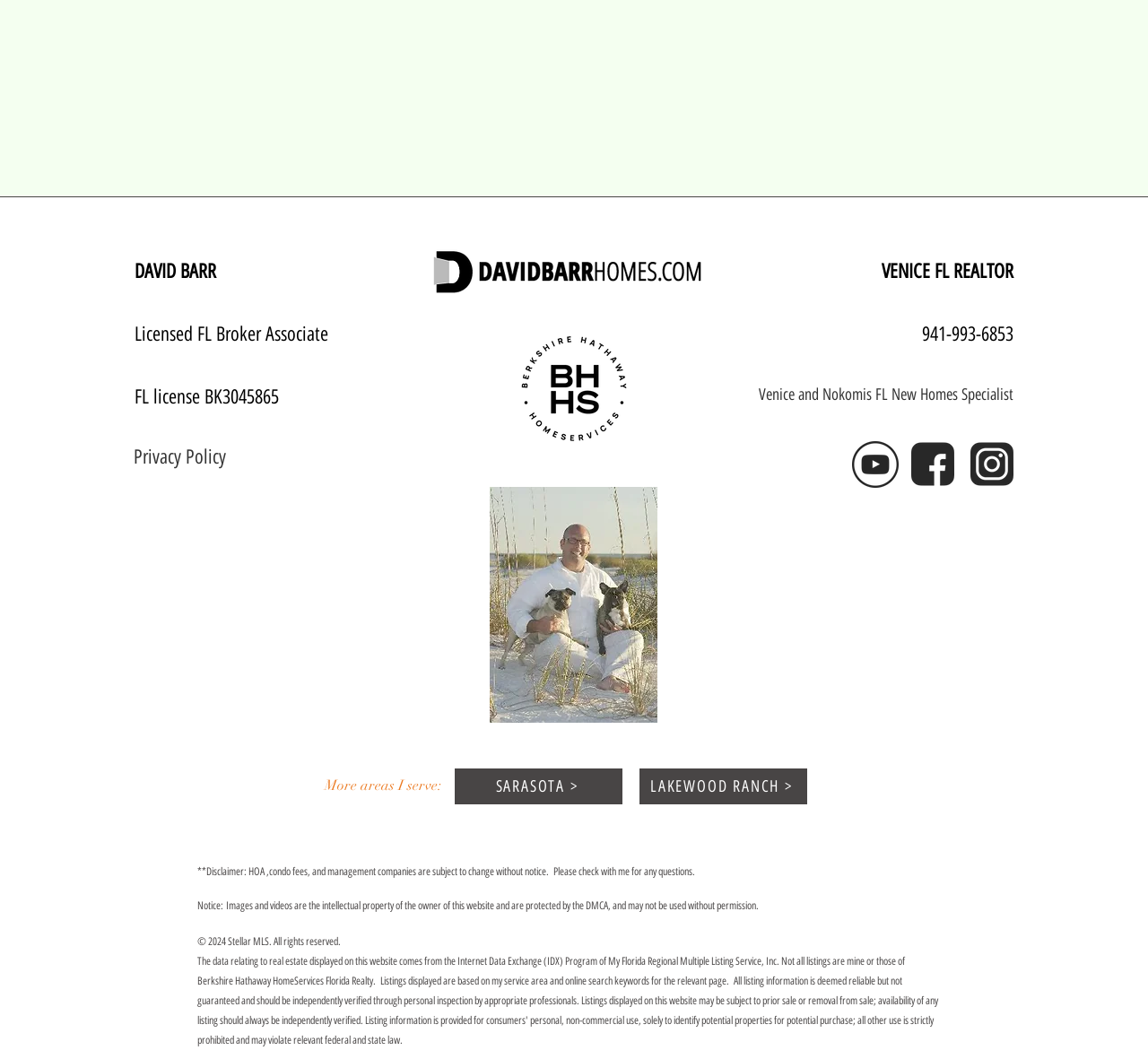What is the copyright year of the webpage?
Please answer the question as detailed as possible based on the image.

The copyright year of the webpage is 2024, as indicated by the text '© 2024 Stellar MLS. All rights reserved.' at the bottom of the webpage.